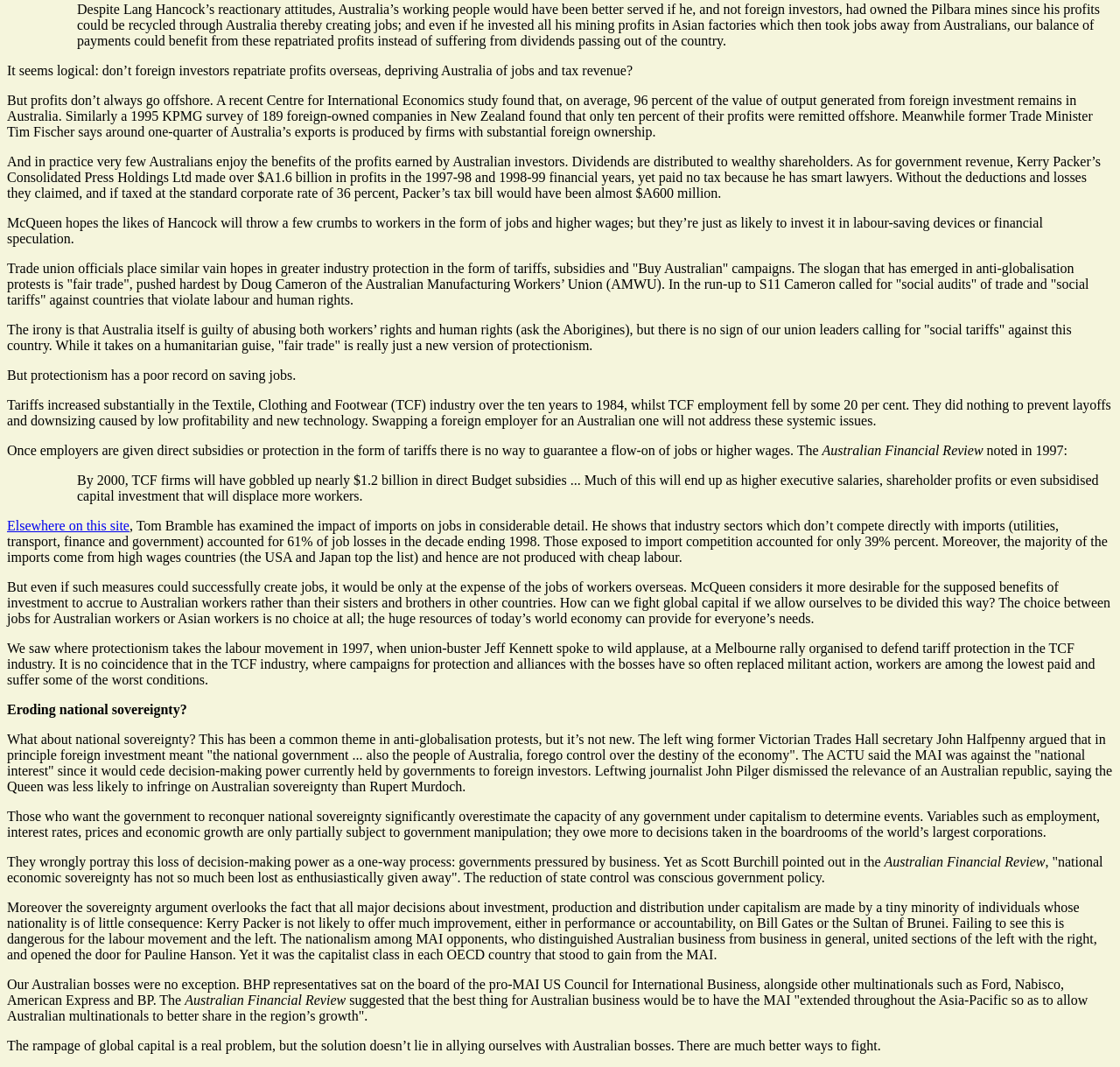Give a one-word or short phrase answer to this question: 
Who is mentioned as a wealthy shareholder?

Kerry Packer